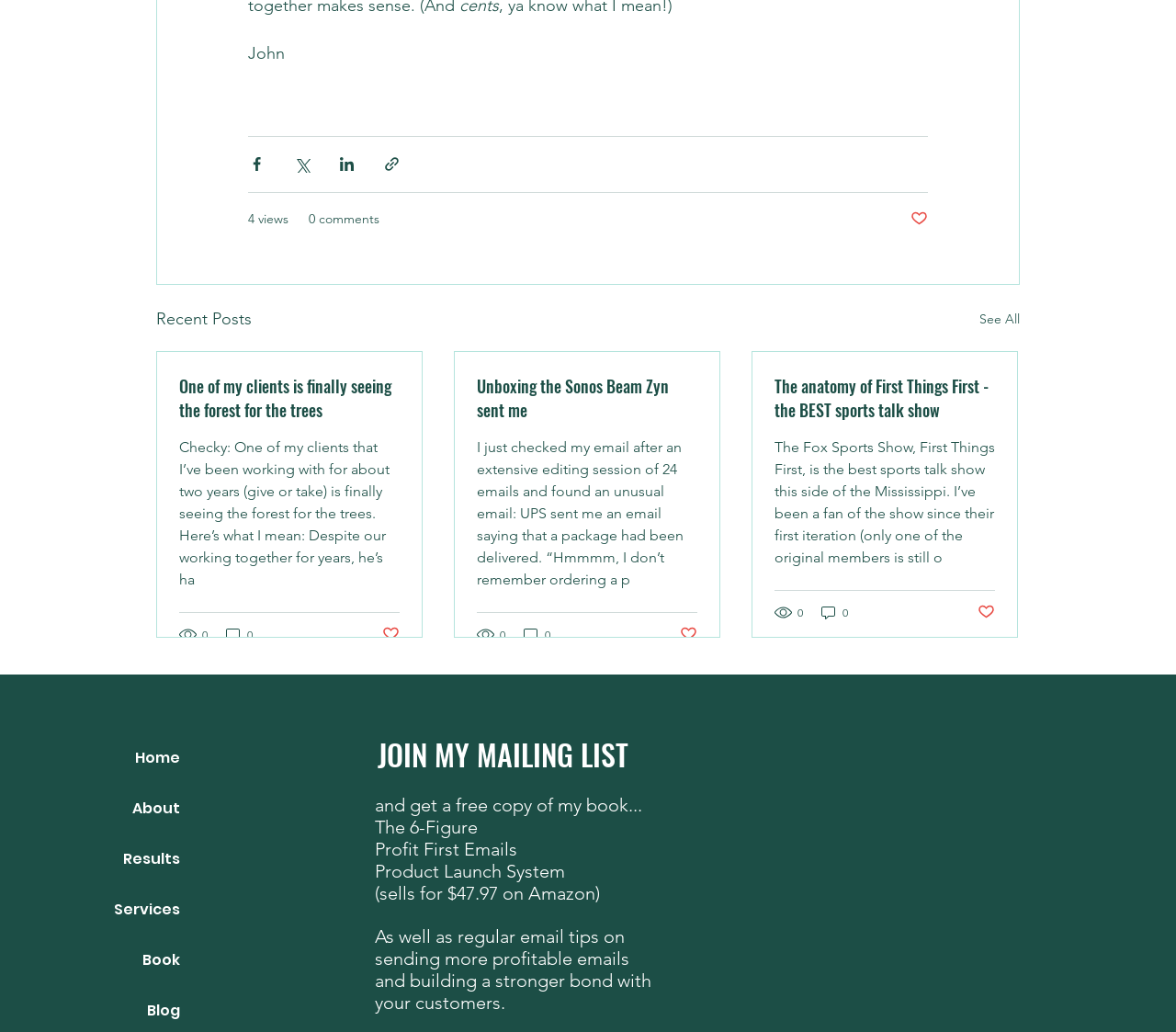What is the topic of the second post?
Look at the image and respond with a one-word or short phrase answer.

Unboxing the Sonos Beam